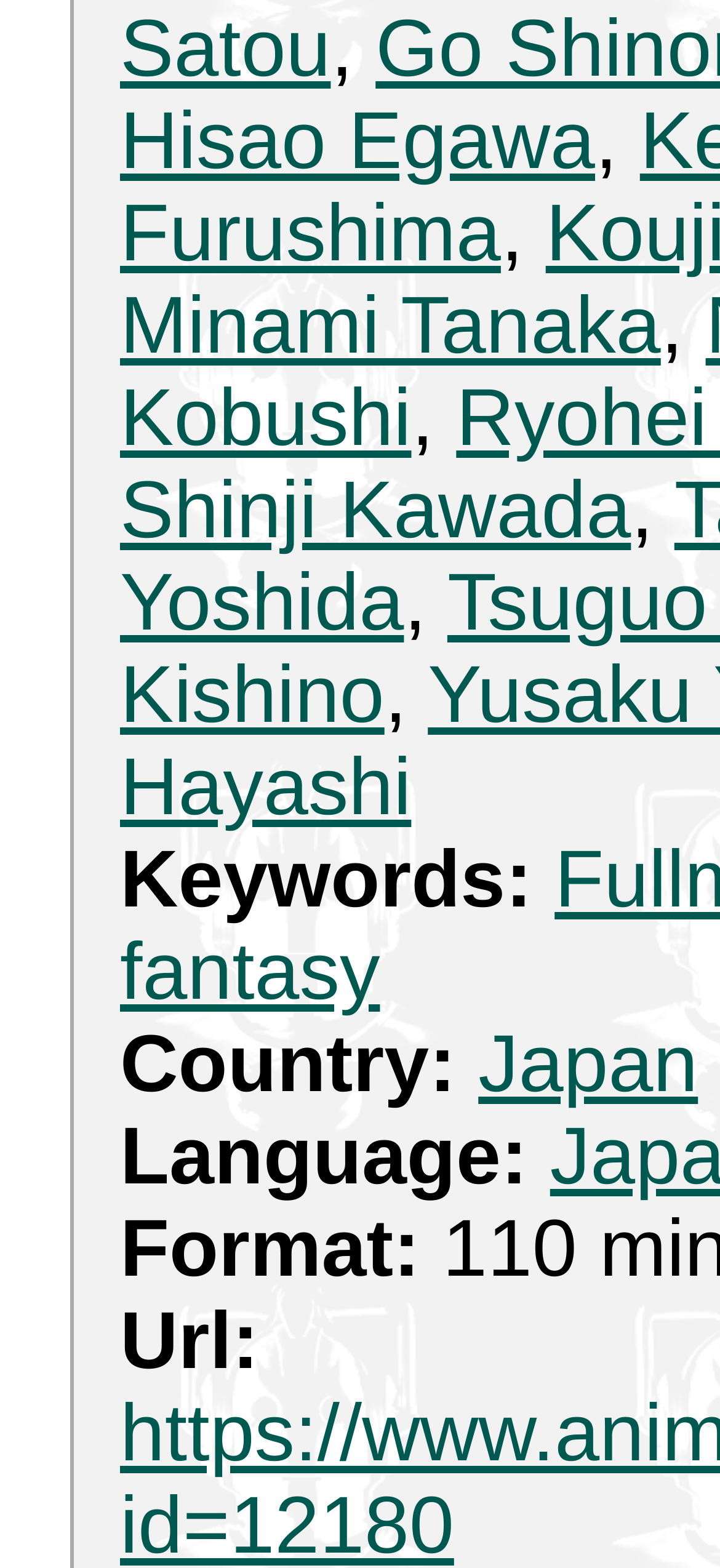Analyze the image and answer the question with as much detail as possible: 
What is the second keyword?

The webpage only provides one keyword 'fantasy', so it is not possible to determine the second keyword.